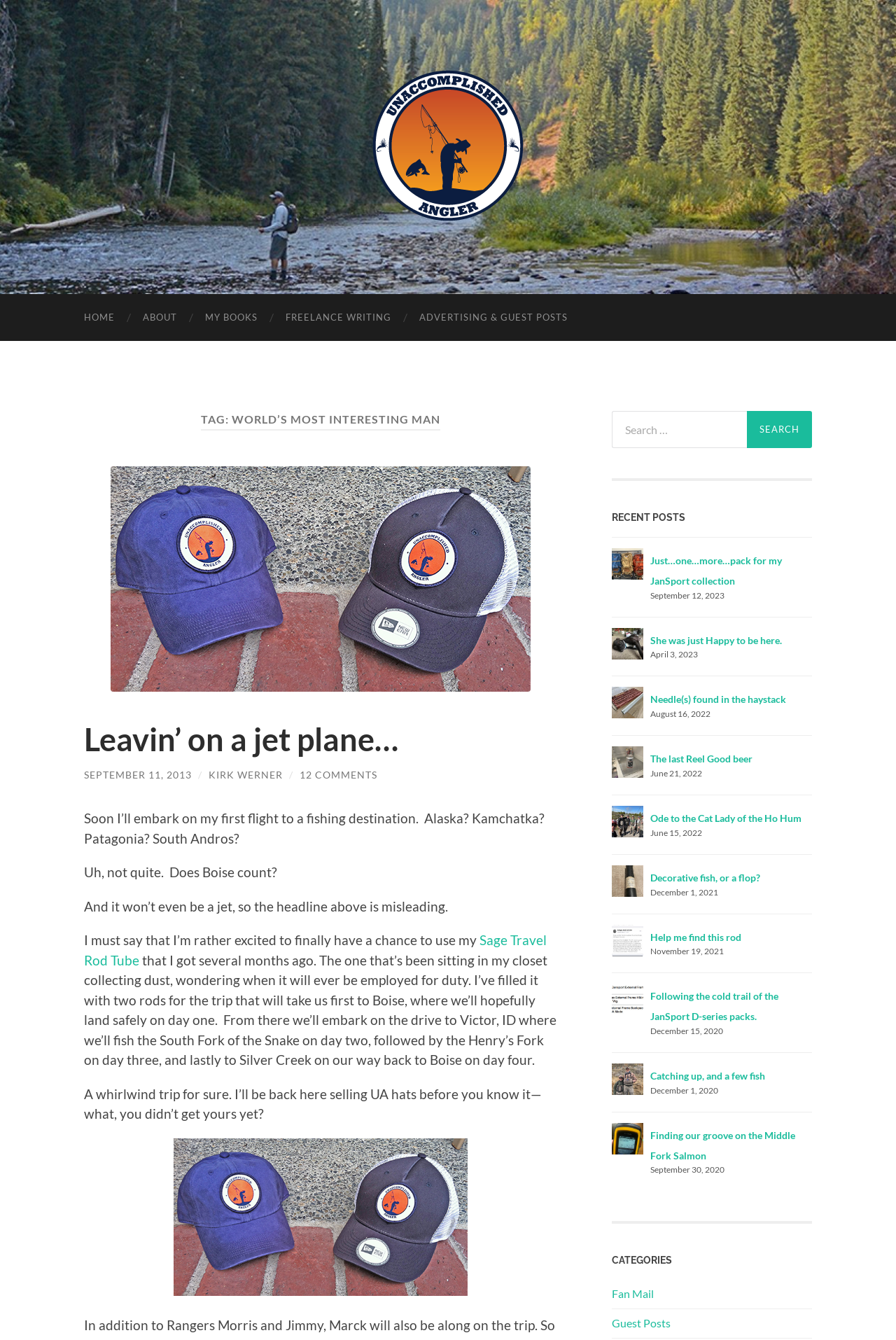Provide the bounding box coordinates of the area you need to click to execute the following instruction: "View the 'RECENT POSTS'".

[0.683, 0.381, 0.906, 0.39]